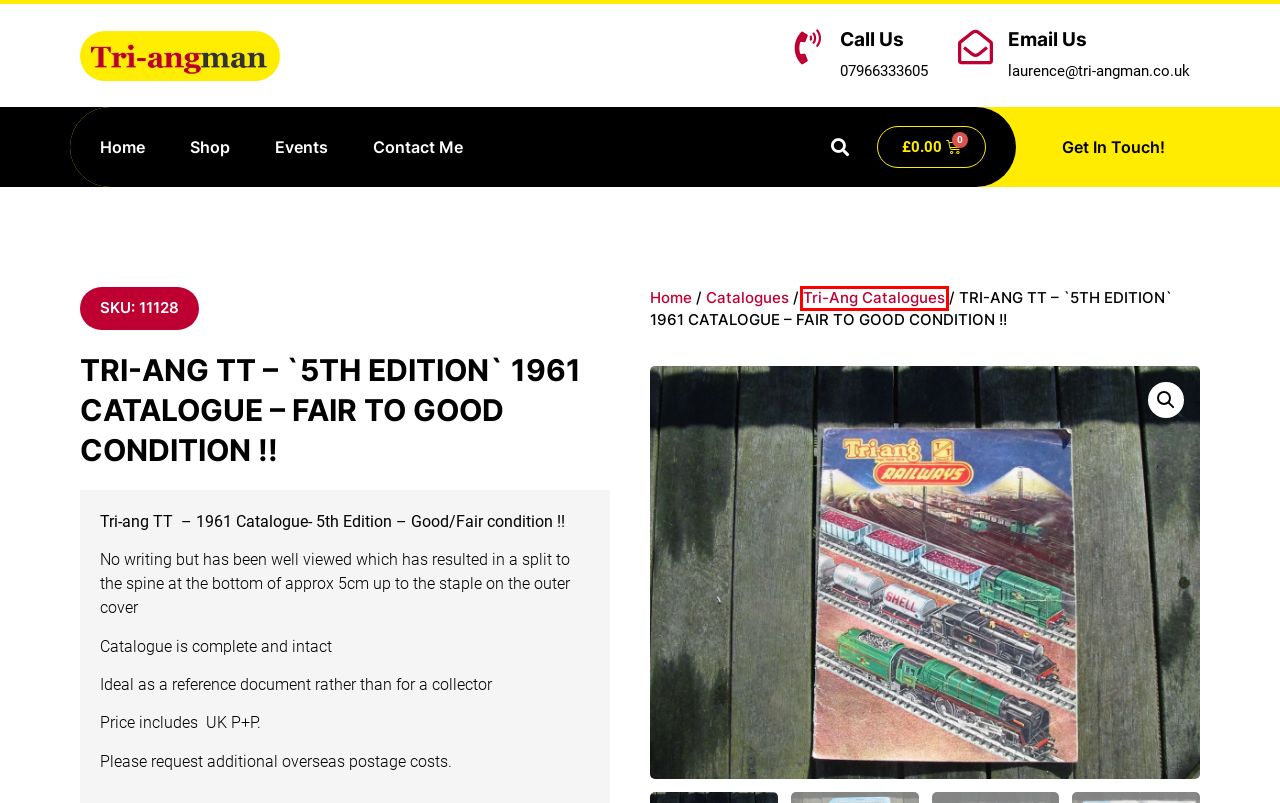Given a screenshot of a webpage with a red bounding box around a UI element, please identify the most appropriate webpage description that matches the new webpage after you click on the element. Here are the candidates:
A. Hello world! - Tri-angman
B. Privacy Policy - Tri-angman
C. Home - Tri-angman
D. WRENN -2ND EDITION 1975 CATALOGUE – SUPERB CONDITION !! - Tri-angman
E. Contact Me - Tri-angman
F. Events - Tri-angman
G. Tri-Ang Catalogues - Tri-angman
H. Catalogues - Tri-angman

G